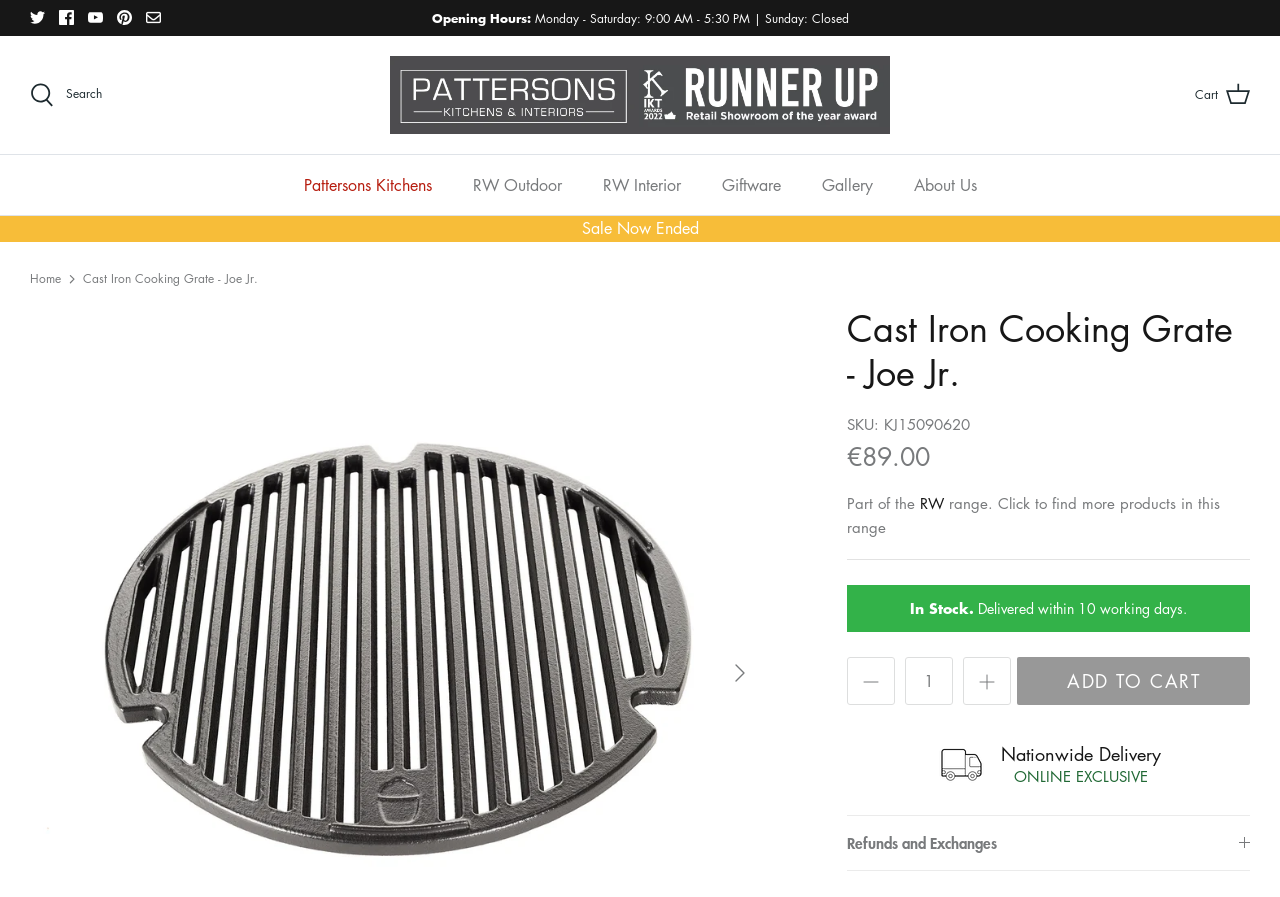What is the current stock status of the product?
Using the image as a reference, answer with just one word or a short phrase.

In Stock